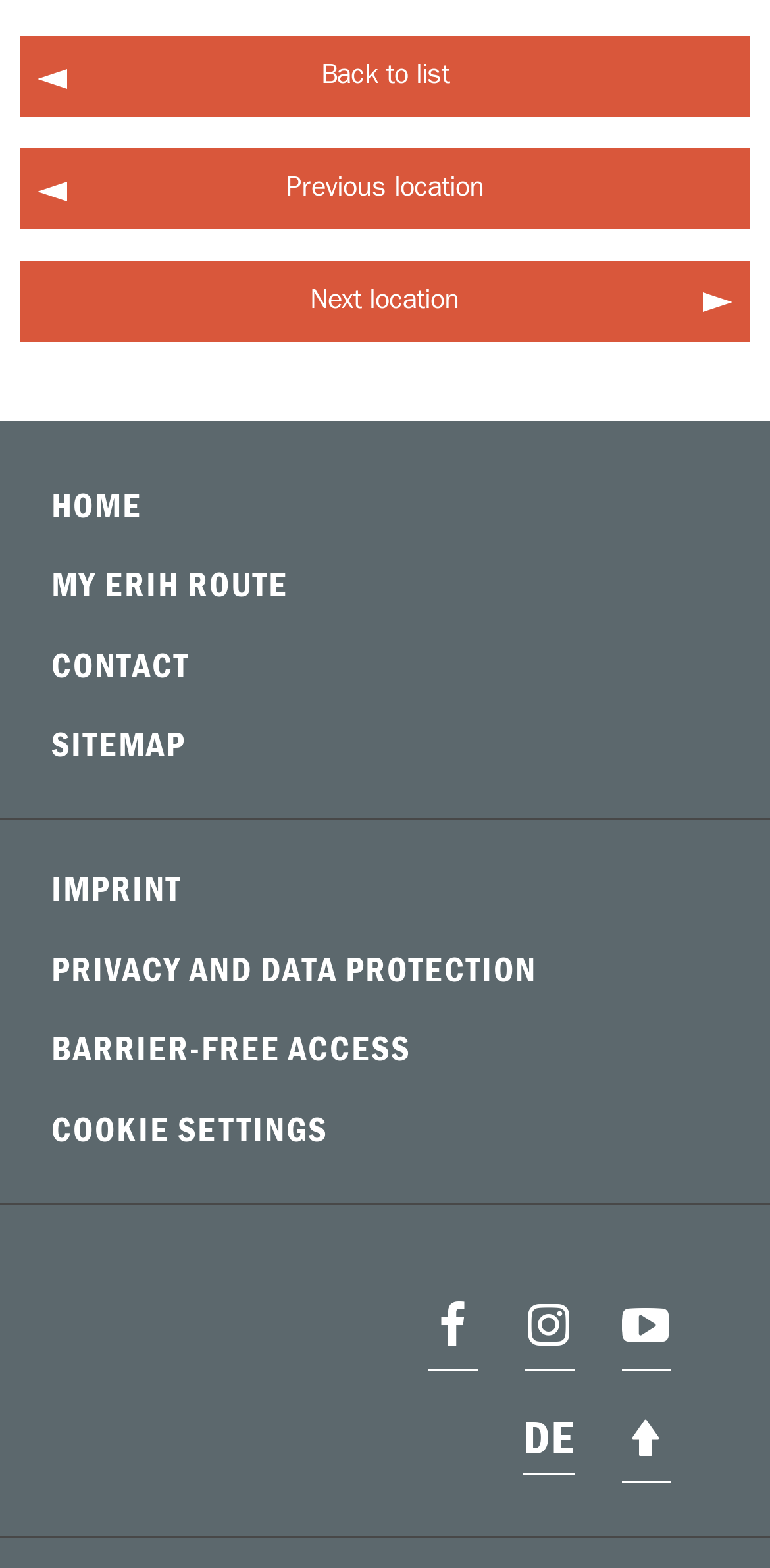Based on the element description: "Privacy Policy", identify the bounding box coordinates for this UI element. The coordinates must be four float numbers between 0 and 1, listed as [left, top, right, bottom].

None